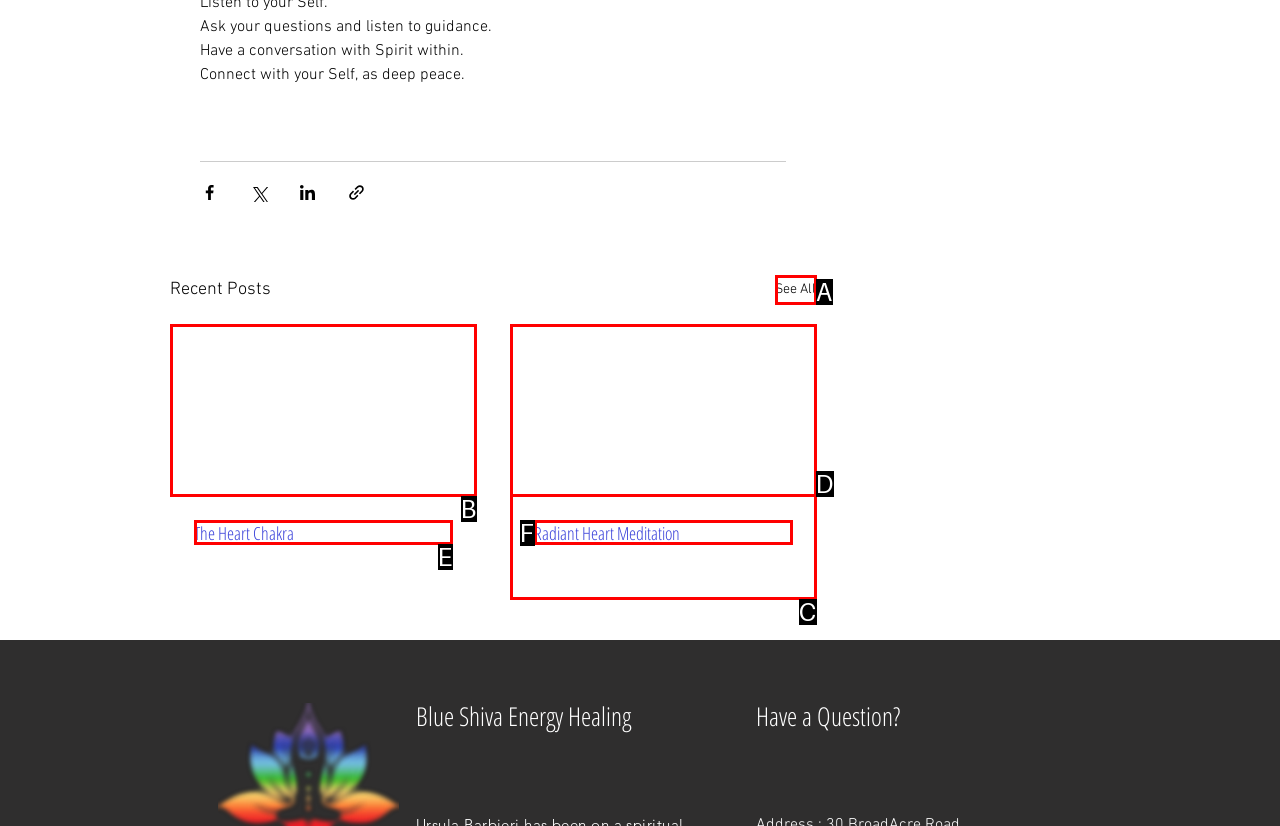Given the description: The Heart Chakra, choose the HTML element that matches it. Indicate your answer with the letter of the option.

E